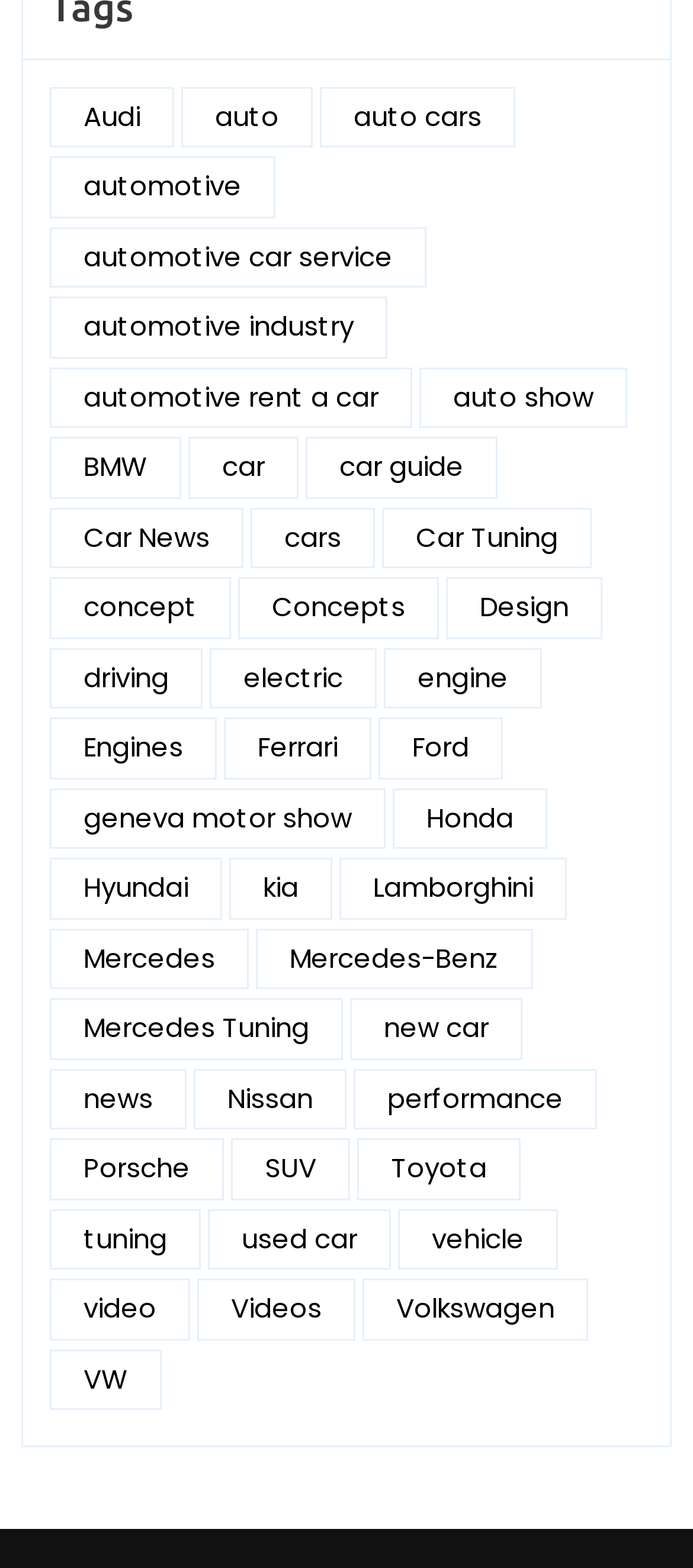Locate the bounding box coordinates of the element that should be clicked to fulfill the instruction: "Explore BMW".

[0.072, 0.279, 0.262, 0.318]